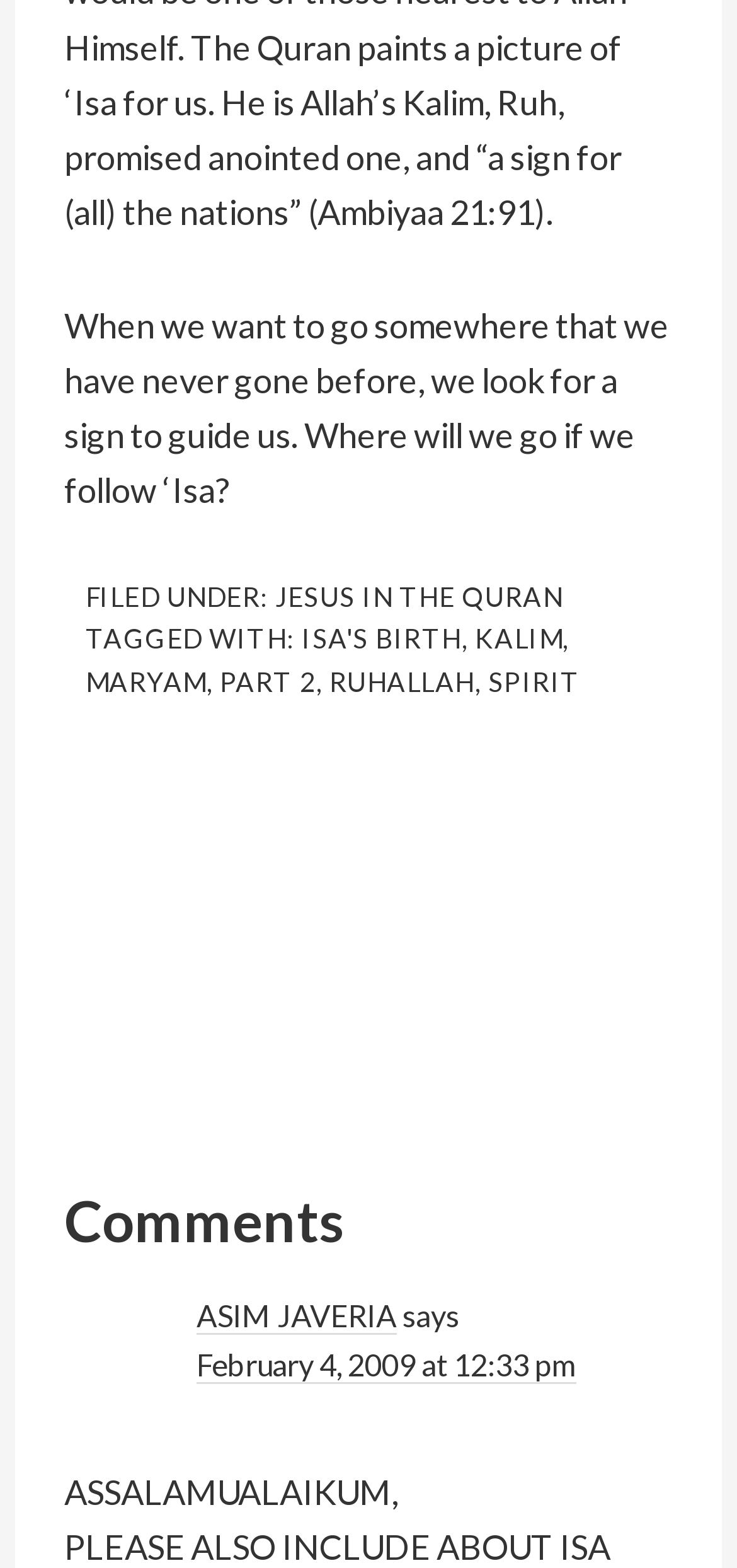Kindly determine the bounding box coordinates for the clickable area to achieve the given instruction: "Click on 'MARYAM'".

[0.116, 0.425, 0.28, 0.445]